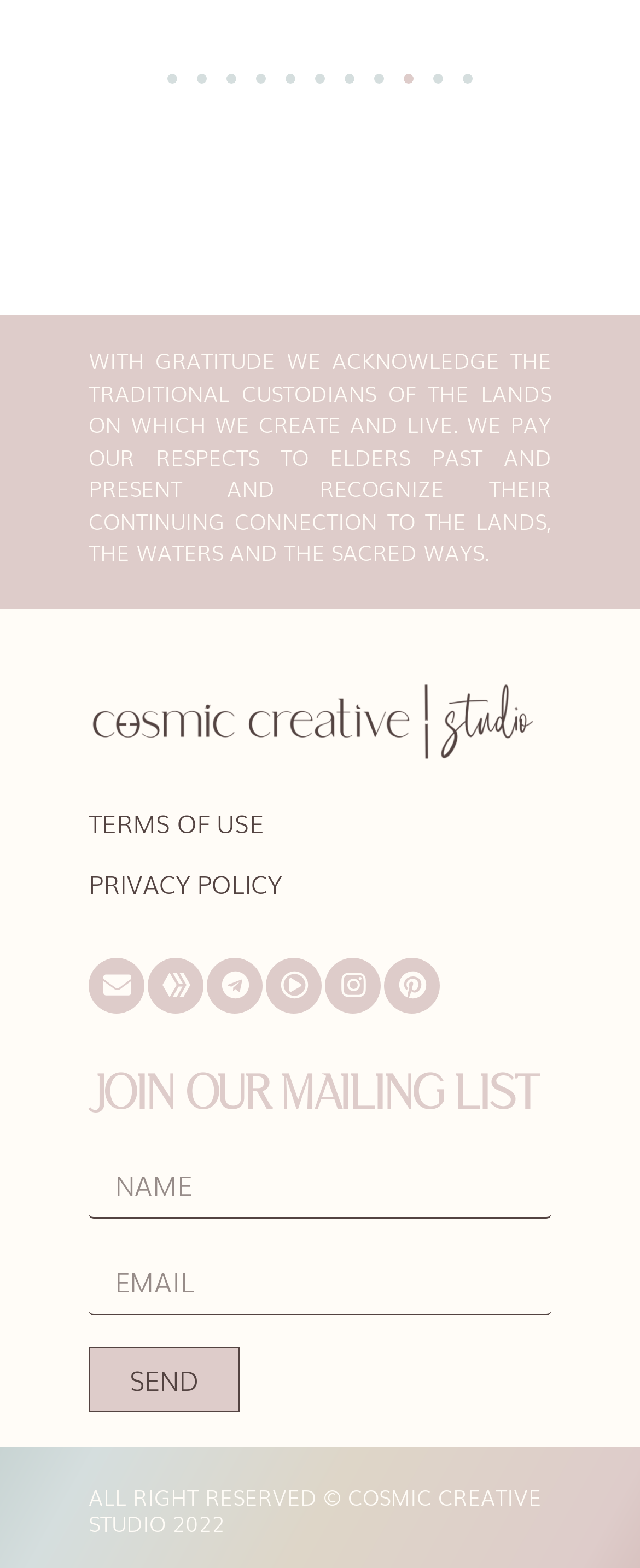Pinpoint the bounding box coordinates of the area that should be clicked to complete the following instruction: "Contact us through email". The coordinates must be given as four float numbers between 0 and 1, i.e., [left, top, right, bottom].

[0.138, 0.611, 0.226, 0.646]